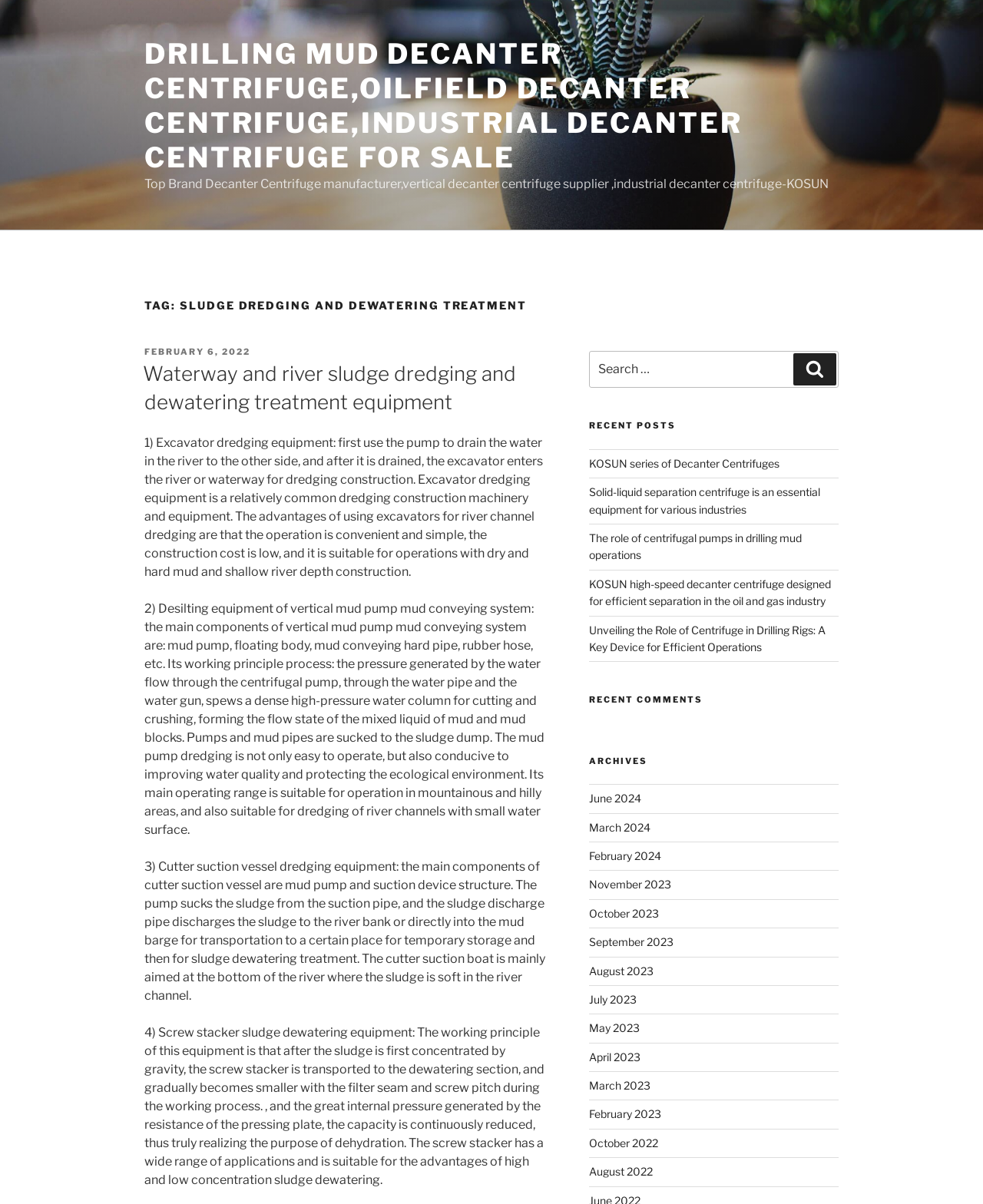Using the element description March 2023, predict the bounding box coordinates for the UI element. Provide the coordinates in (top-left x, top-left y, bottom-right x, bottom-right y) format with values ranging from 0 to 1.

[0.599, 0.896, 0.661, 0.907]